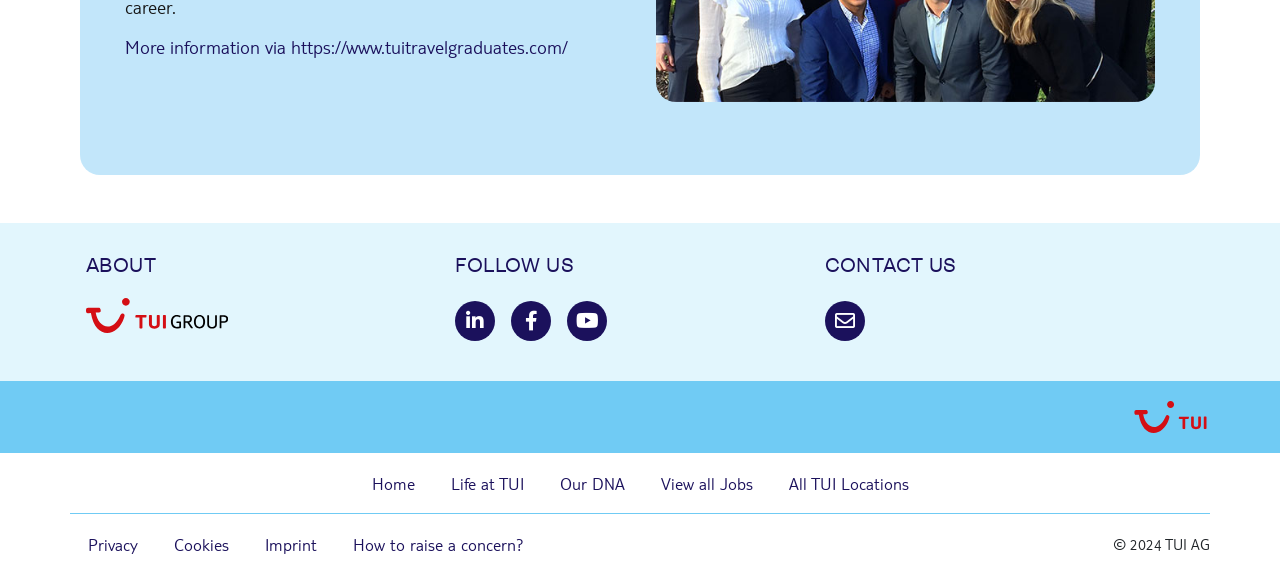Locate the bounding box coordinates of the element to click to perform the following action: 'Explore careers at TUI'. The coordinates should be given as four float values between 0 and 1, in the form of [left, top, right, bottom].

[0.883, 0.681, 0.945, 0.768]